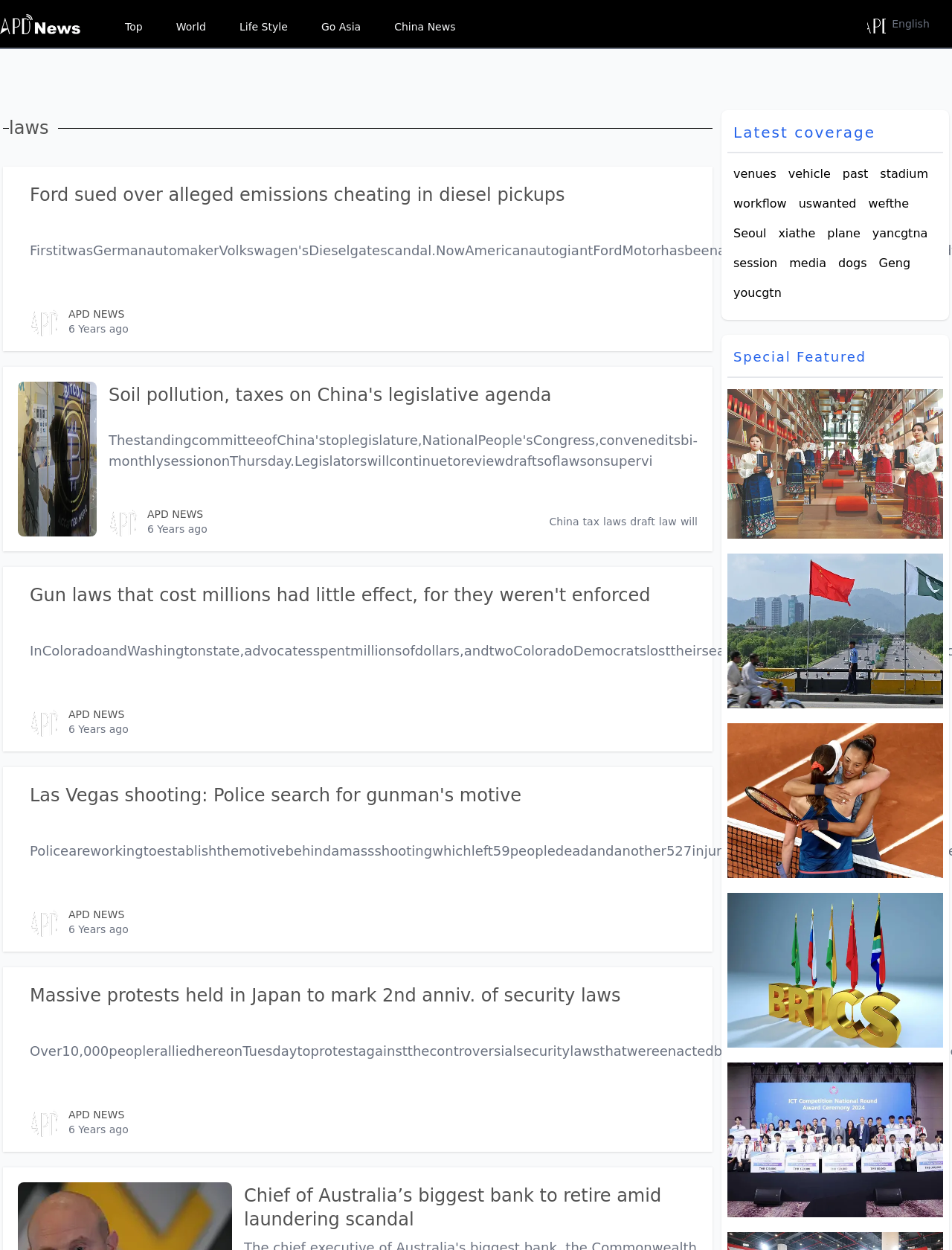What is the language of the news articles on this webpage?
Examine the image and provide an in-depth answer to the question.

The language of the news articles on this webpage is English, as indicated by the 'English' button in the top-right corner of the webpage.